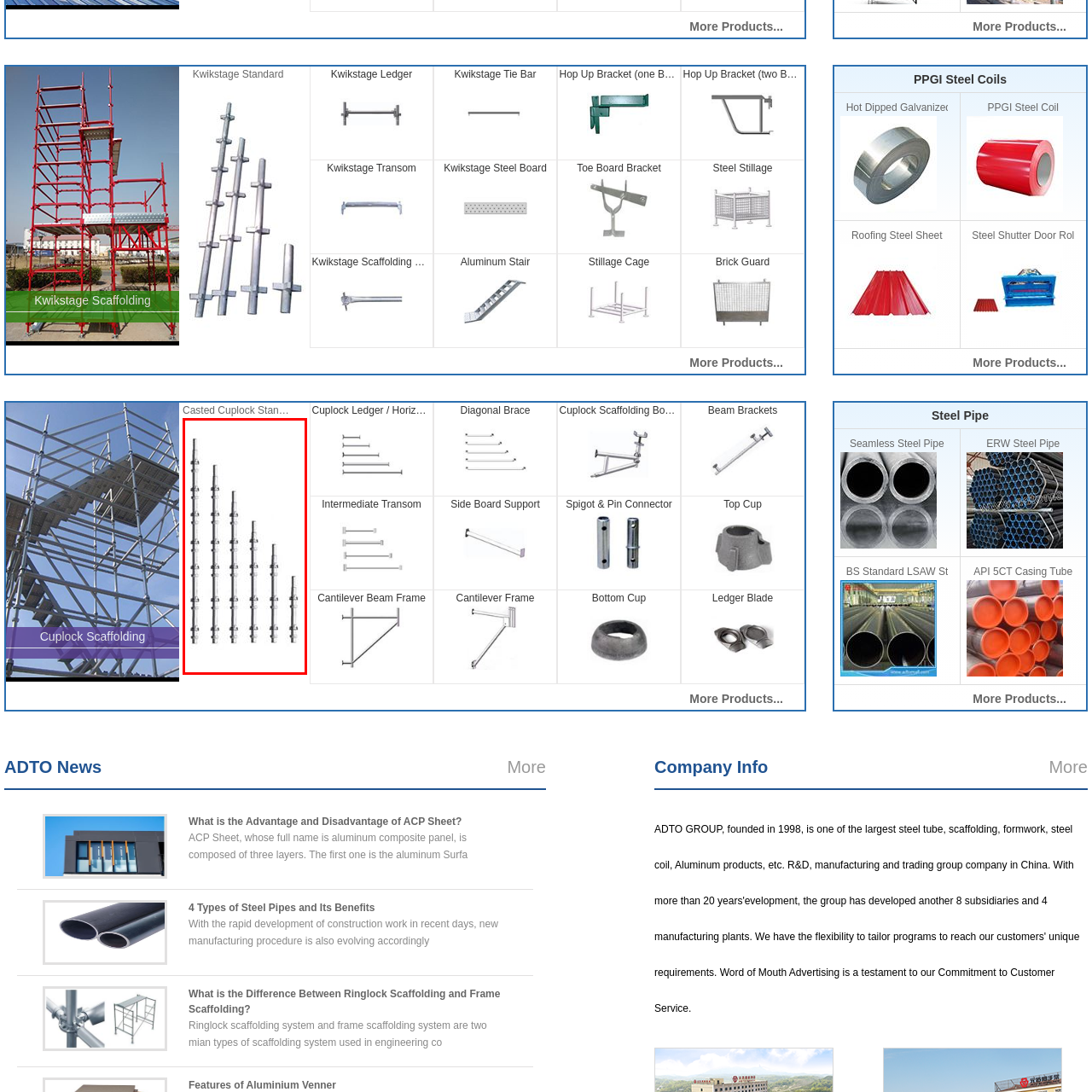What is the arrangement of the cuplock scaffolding standards in the image?
Observe the image inside the red bounding box carefully and formulate a detailed answer based on what you can infer from the visual content.

The caption states that the standards are presented in a 'linear arrangement to highlight their varying heights'. This suggests that the standards are arranged in a straight line, with each one showcasing a different height, to emphasize their adaptability and functionality.